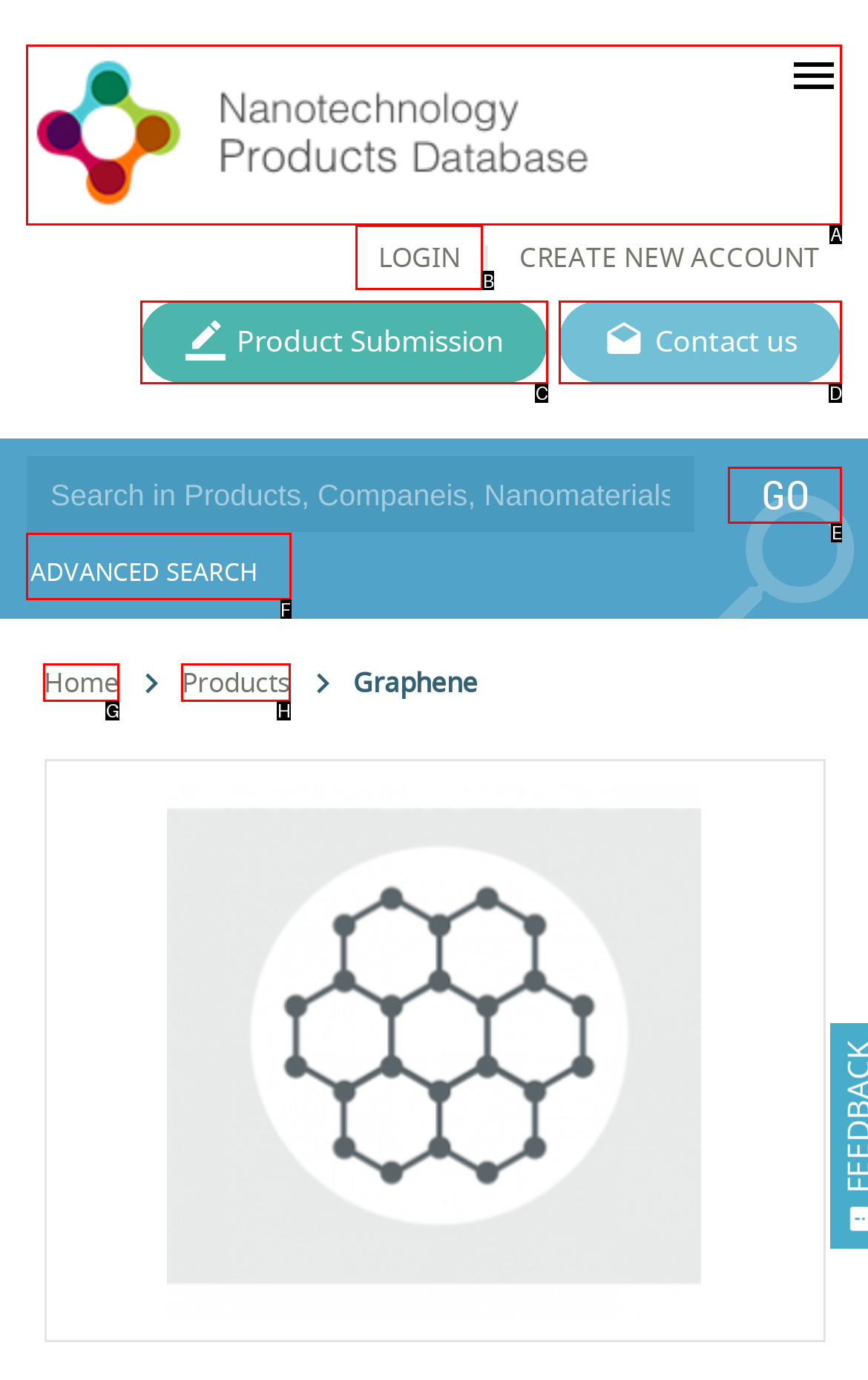Which lettered option matches the following description: title="Nanotechnology Products Database"
Provide the letter of the matching option directly.

A